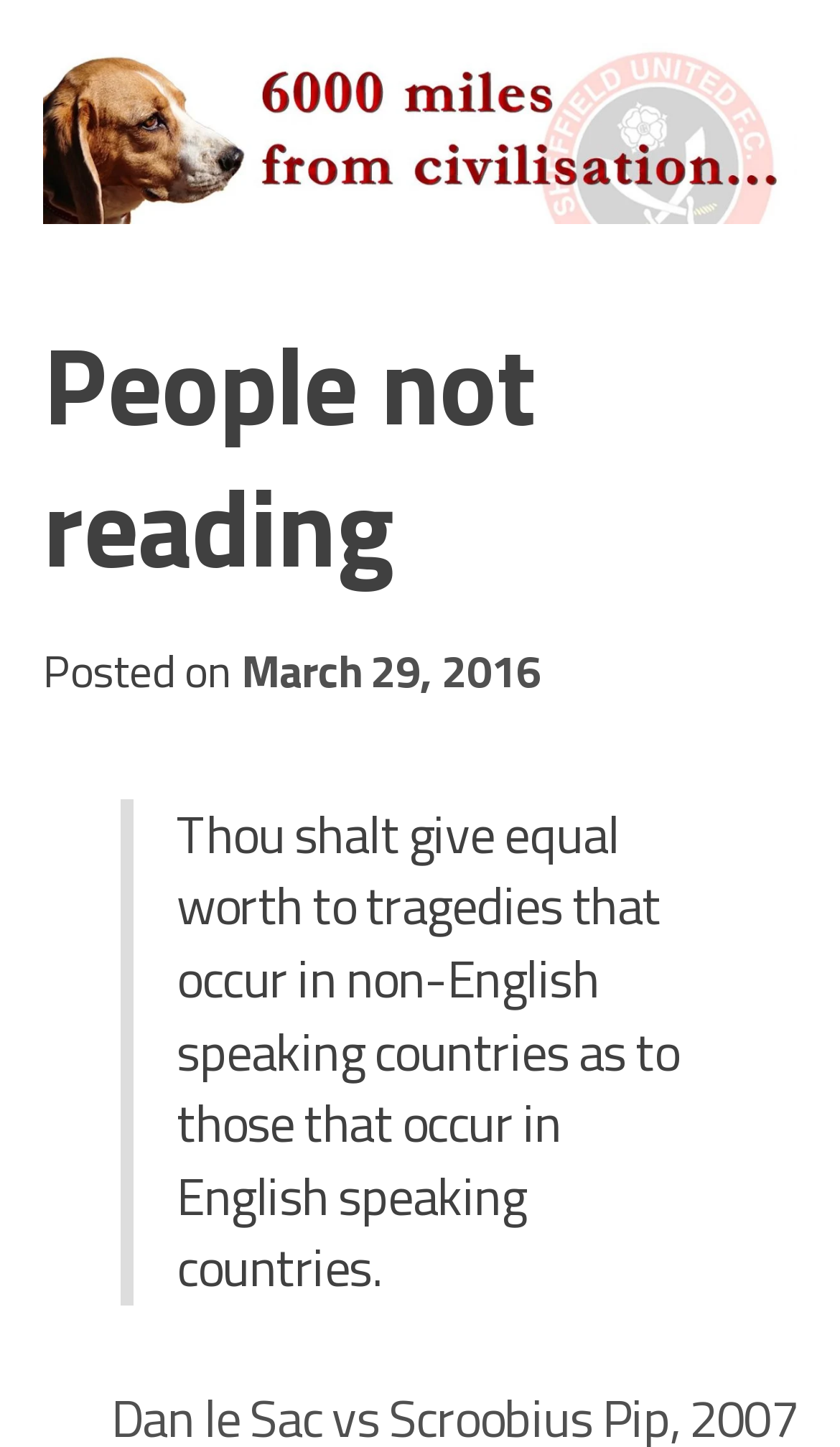Answer the following query concisely with a single word or phrase:
What is the first text on the page?

6000 miles…